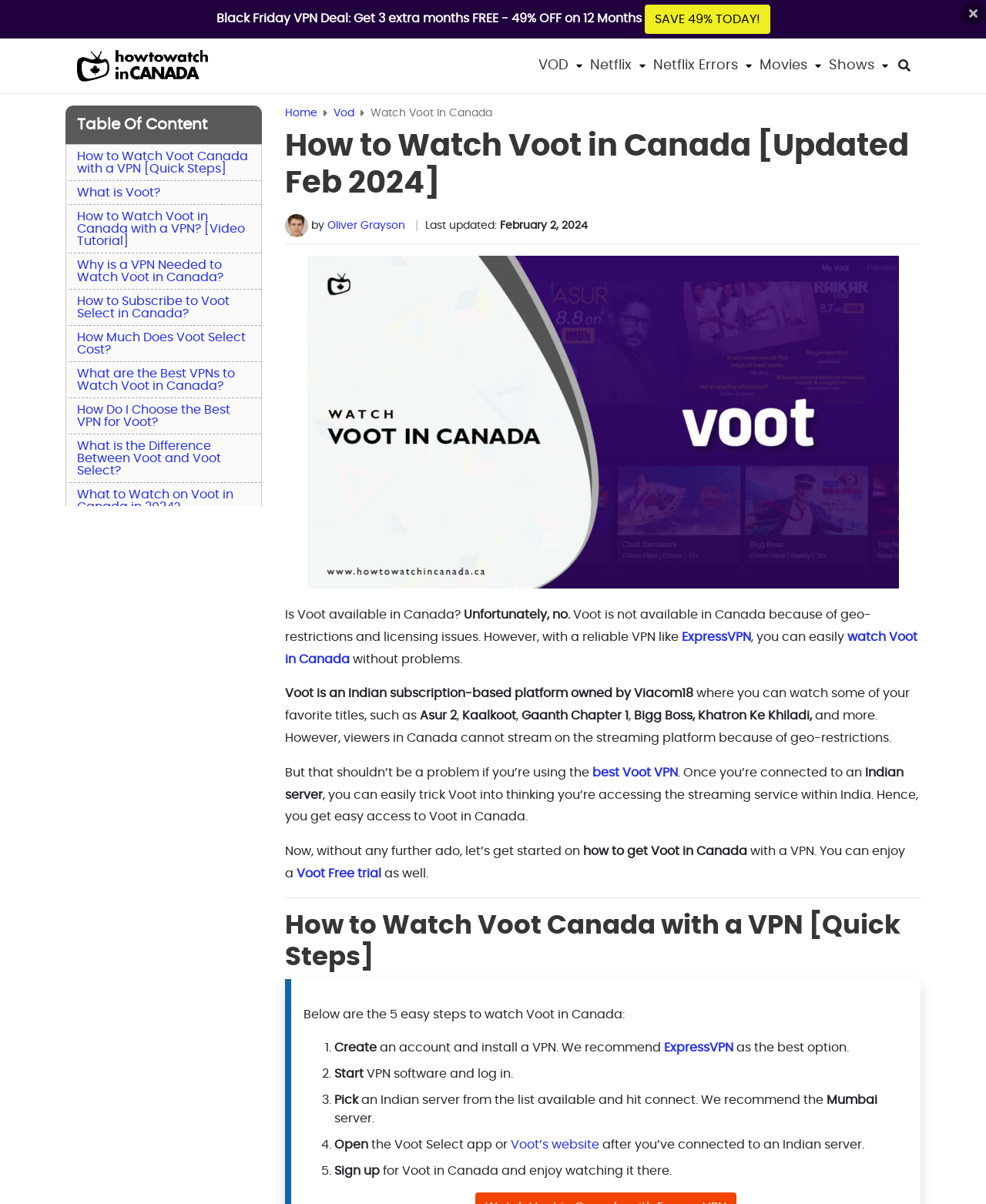Provide the bounding box for the UI element matching this description: "ExpressVPN".

[0.691, 0.524, 0.762, 0.534]